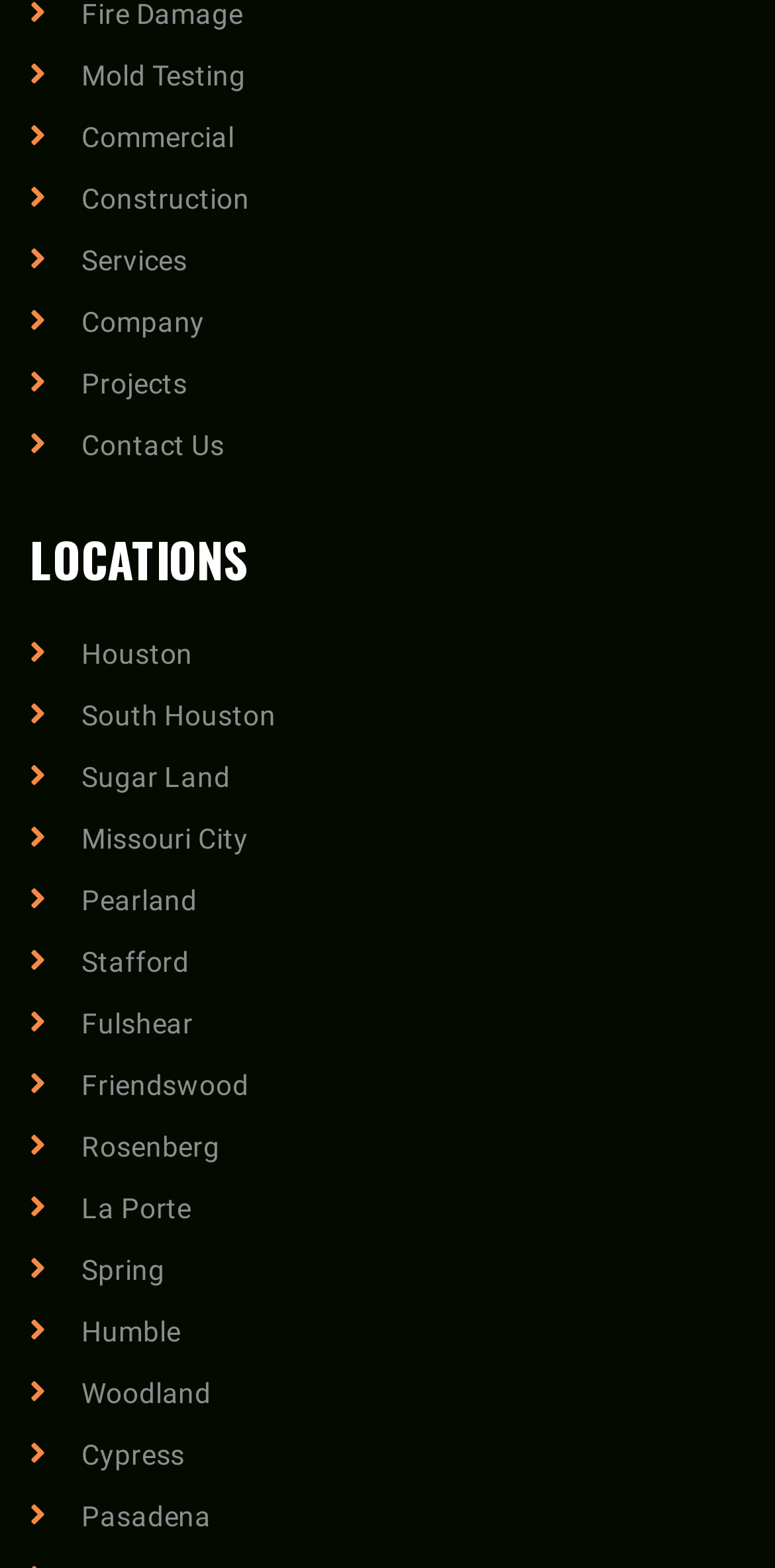Specify the bounding box coordinates of the area to click in order to execute this command: 'View Services'. The coordinates should consist of four float numbers ranging from 0 to 1, and should be formatted as [left, top, right, bottom].

[0.038, 0.149, 0.962, 0.182]